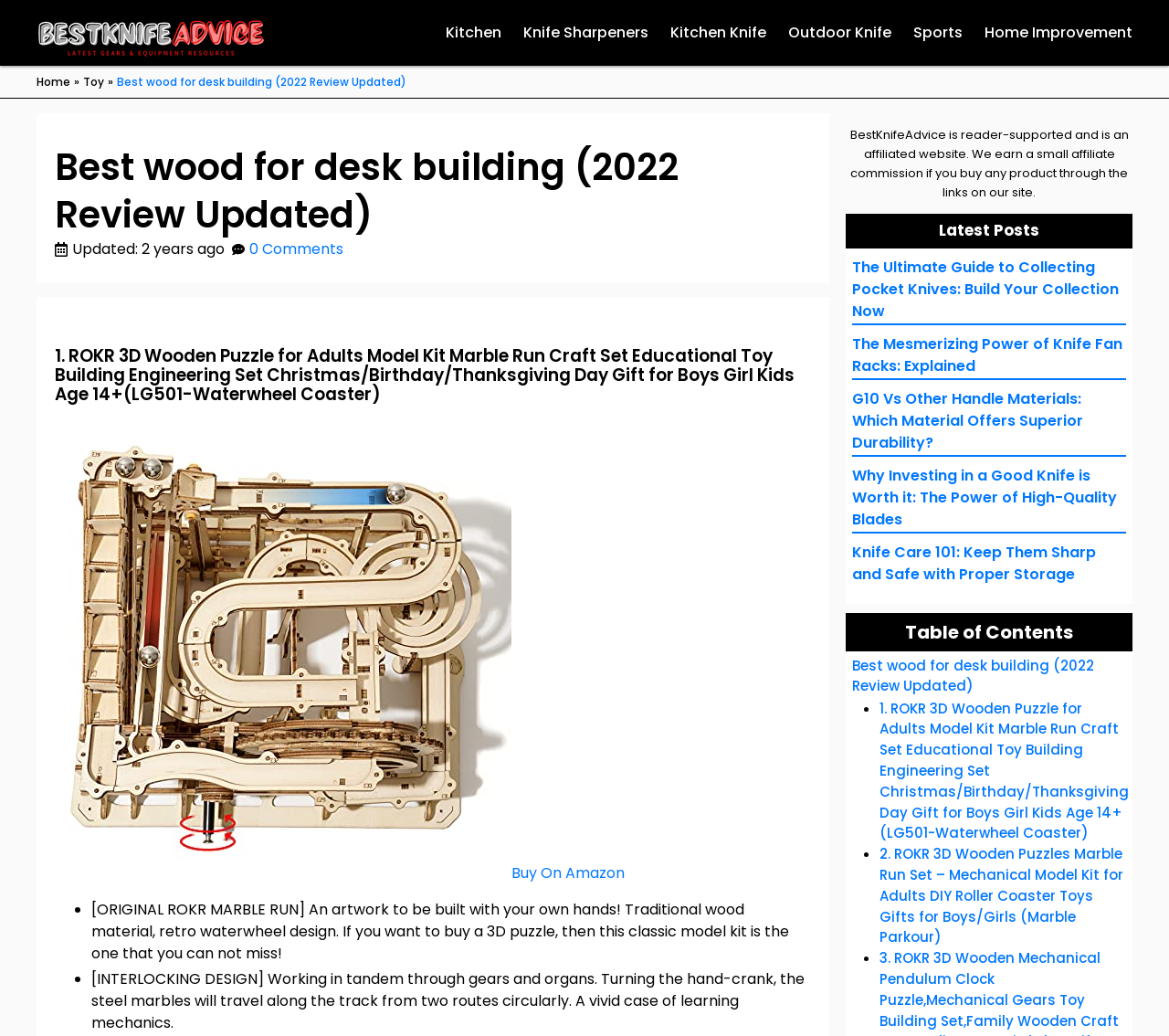What is the purpose of the 'Table of Contents' section?
Craft a detailed and extensive response to the question.

The 'Table of Contents' section is located at the bottom of the webpage, and it provides links to different sections of the webpage, such as the main heading and the product reviews, allowing users to quickly navigate to specific parts of the webpage.